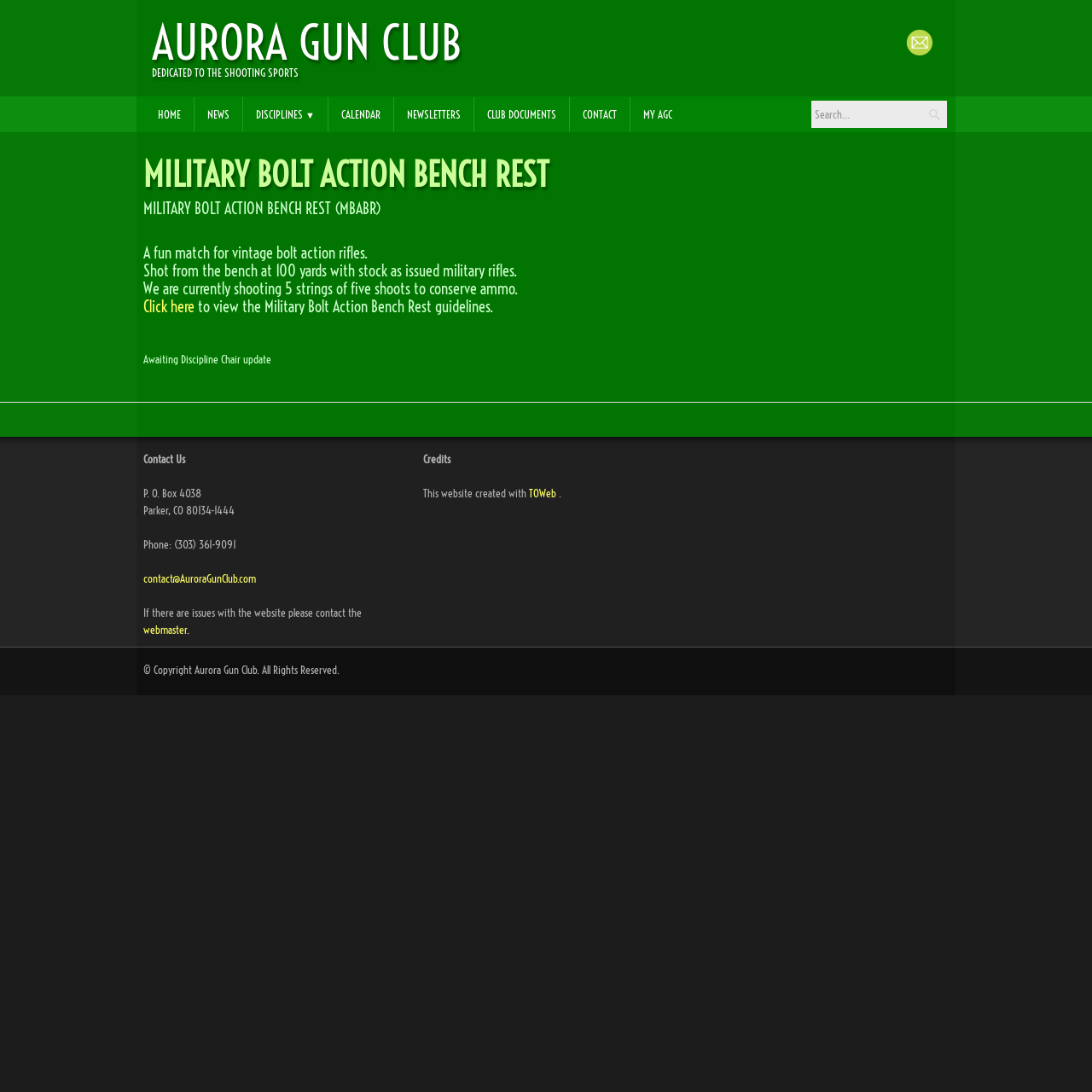What is the principal heading displayed on the webpage?

MILITARY BOLT ACTION BENCH REST